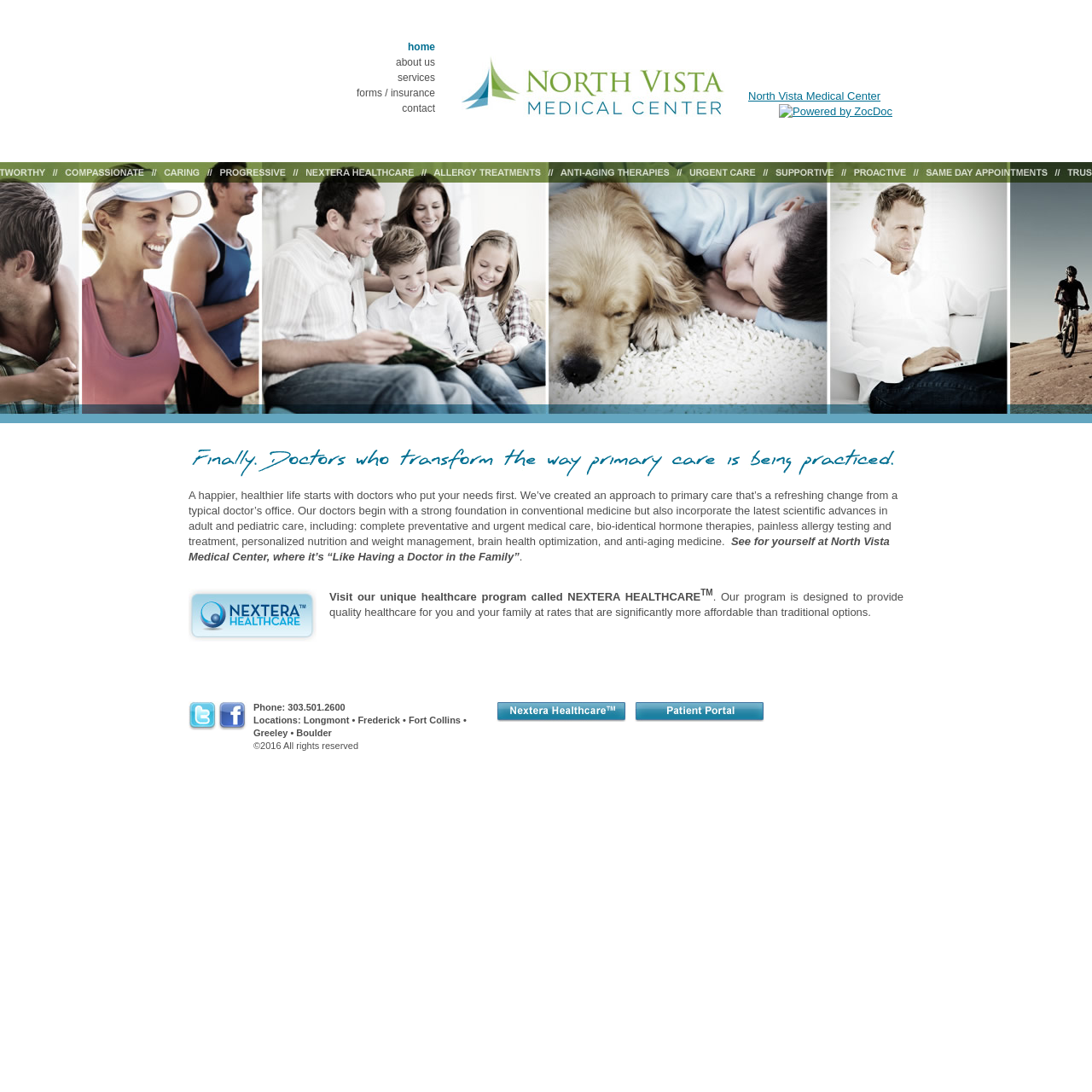Show the bounding box coordinates for the HTML element described as: "North Vista Medical Center".

[0.685, 0.081, 0.806, 0.095]